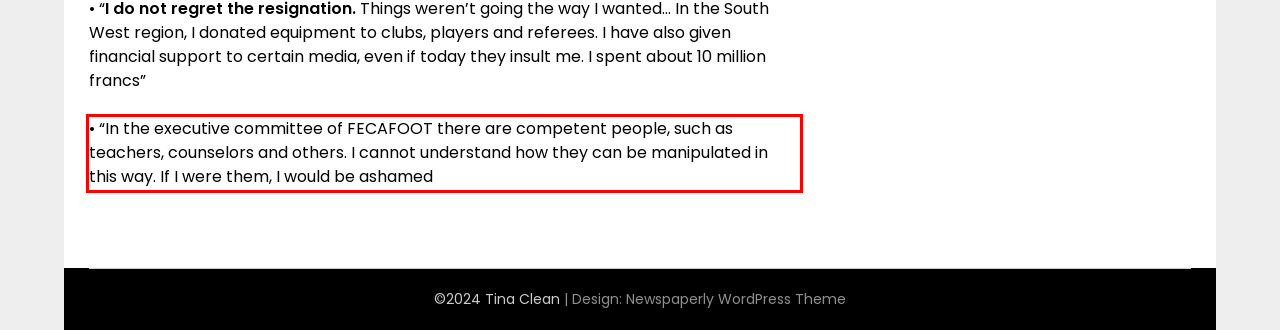In the given screenshot, locate the red bounding box and extract the text content from within it.

• “In the executive committee of FECAFOOT there are competent people, such as teachers, counselors and others. I cannot understand how they can be manipulated in this way. If I were them, I would be ashamed